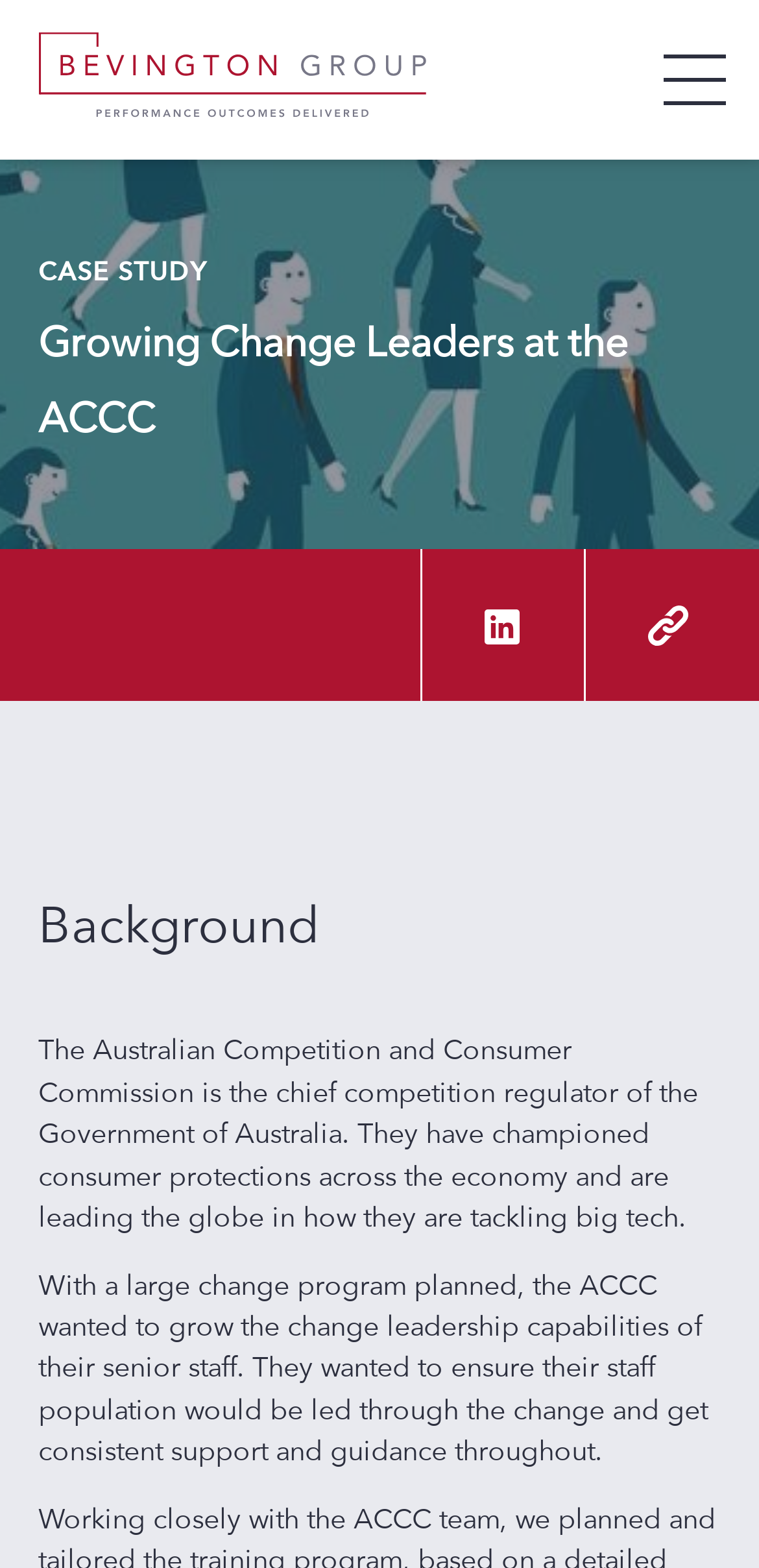Please find the bounding box coordinates of the clickable region needed to complete the following instruction: "Click the Menu button". The bounding box coordinates must consist of four float numbers between 0 and 1, i.e., [left, top, right, bottom].

[0.881, 0.038, 0.95, 0.064]